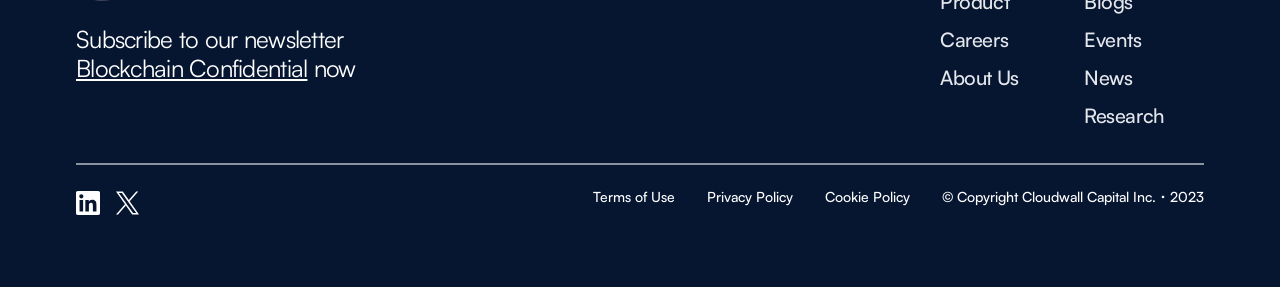Use a single word or phrase to answer the question: 
What is the name of the newsletter?

Blockchain Confidential